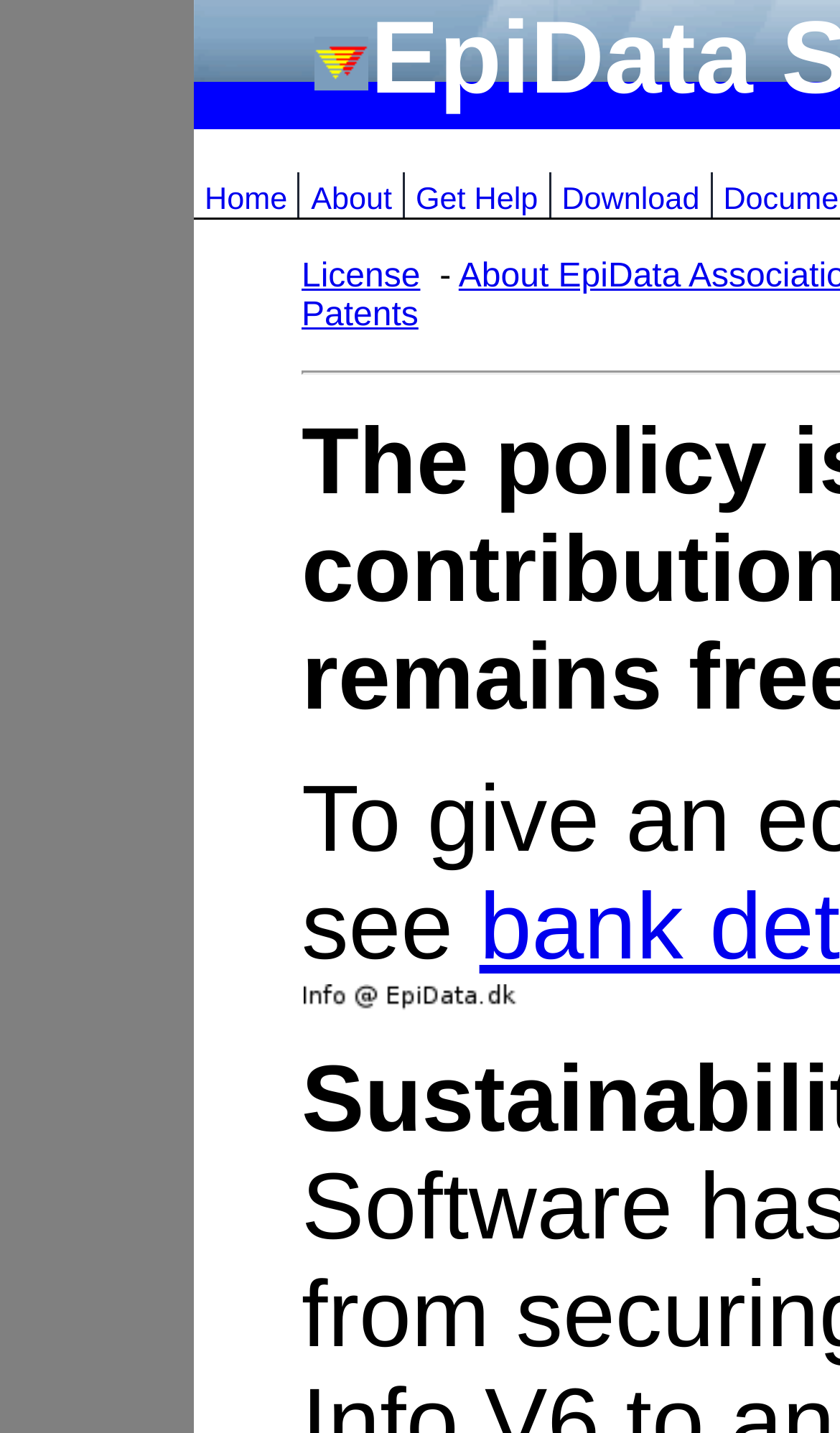Use a single word or phrase to answer the question:
What is the symbol next to the 'About' link?

+